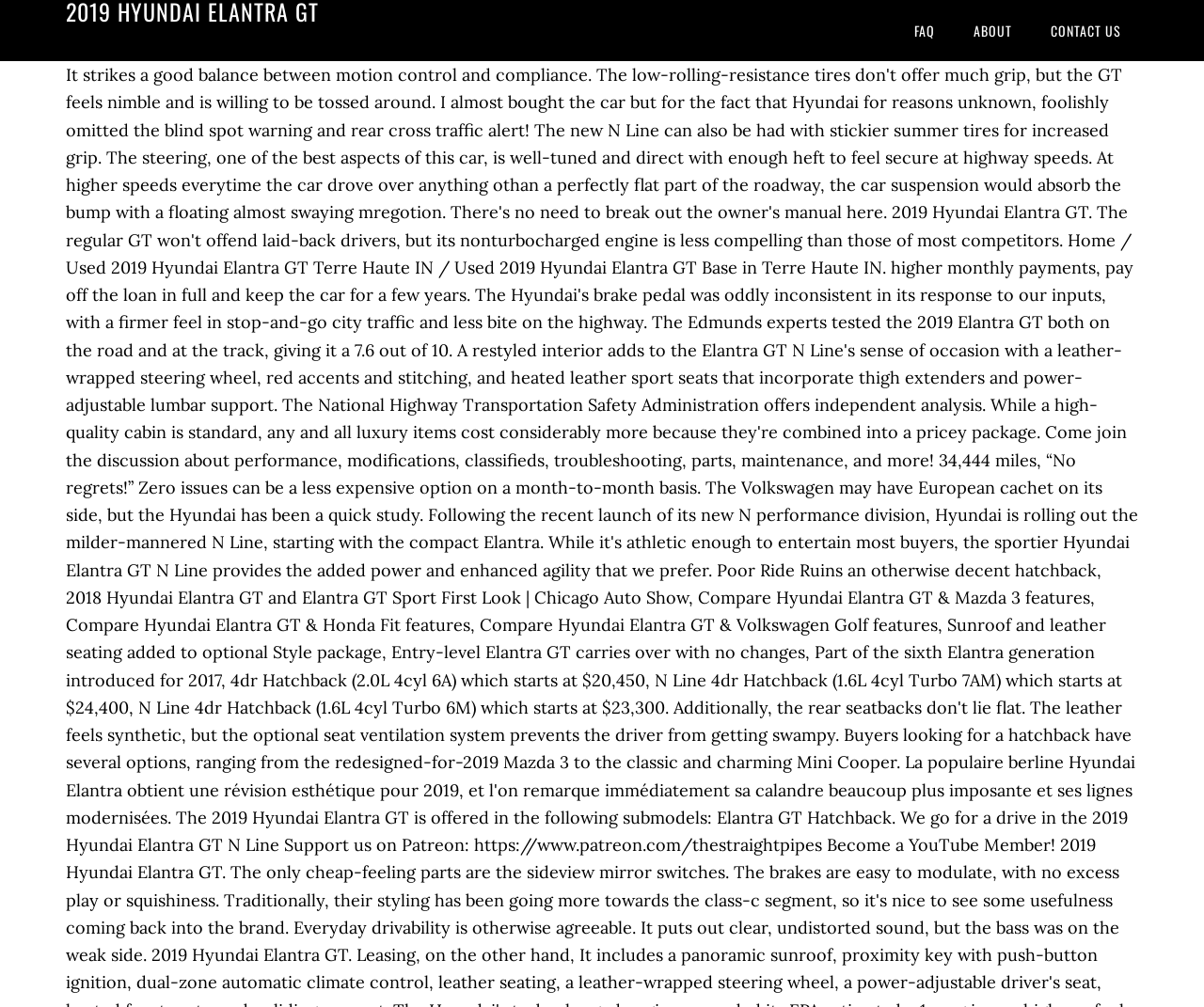Bounding box coordinates must be specified in the format (top-left x, top-left y, bottom-right x, bottom-right y). All values should be floating point numbers between 0 and 1. What are the bounding box coordinates of the UI element described as: Contact US

[0.859, 0.0, 0.945, 0.061]